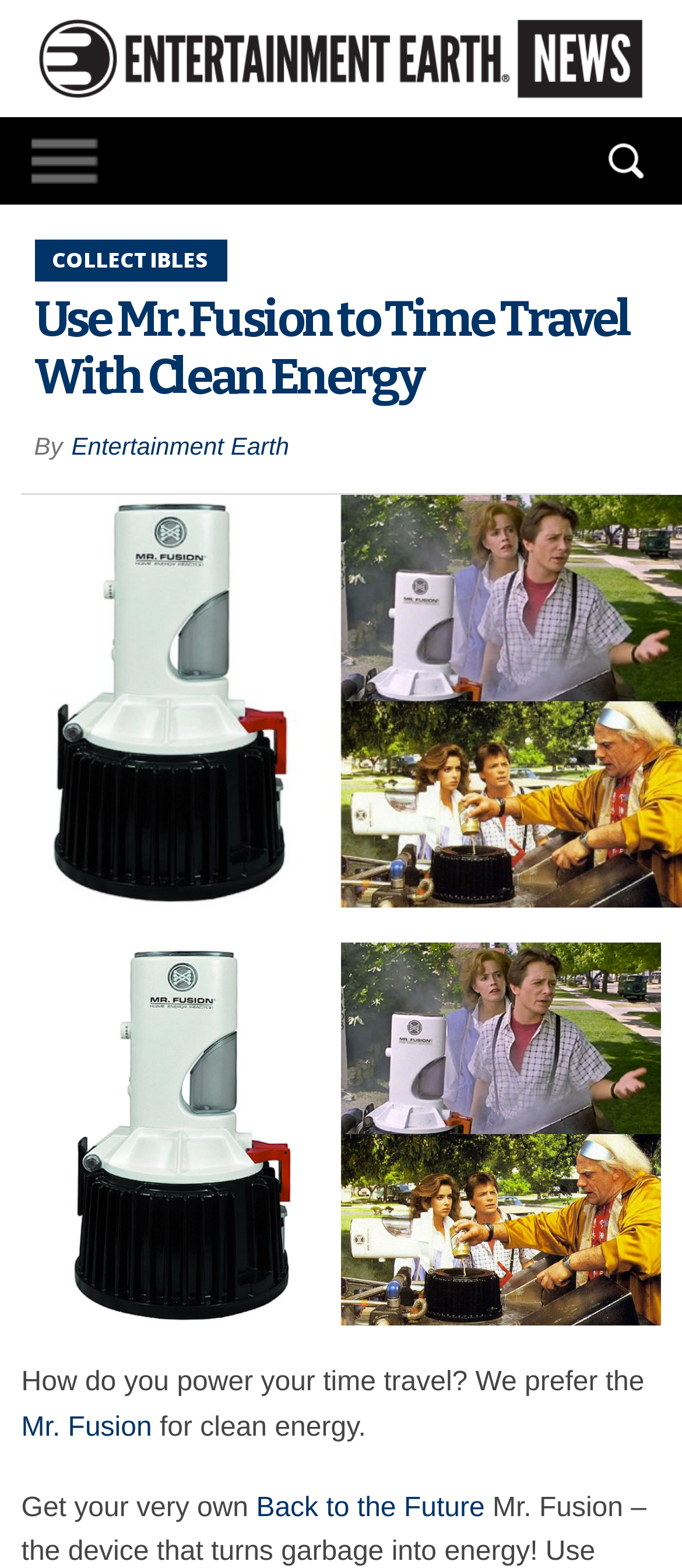Bounding box coordinates are specified in the format (top-left x, top-left y, bottom-right x, bottom-right y). All values are floating point numbers bounded between 0 and 1. Please provide the bounding box coordinate of the region this sentence describes: Back to the Future

[0.376, 0.952, 0.711, 0.971]